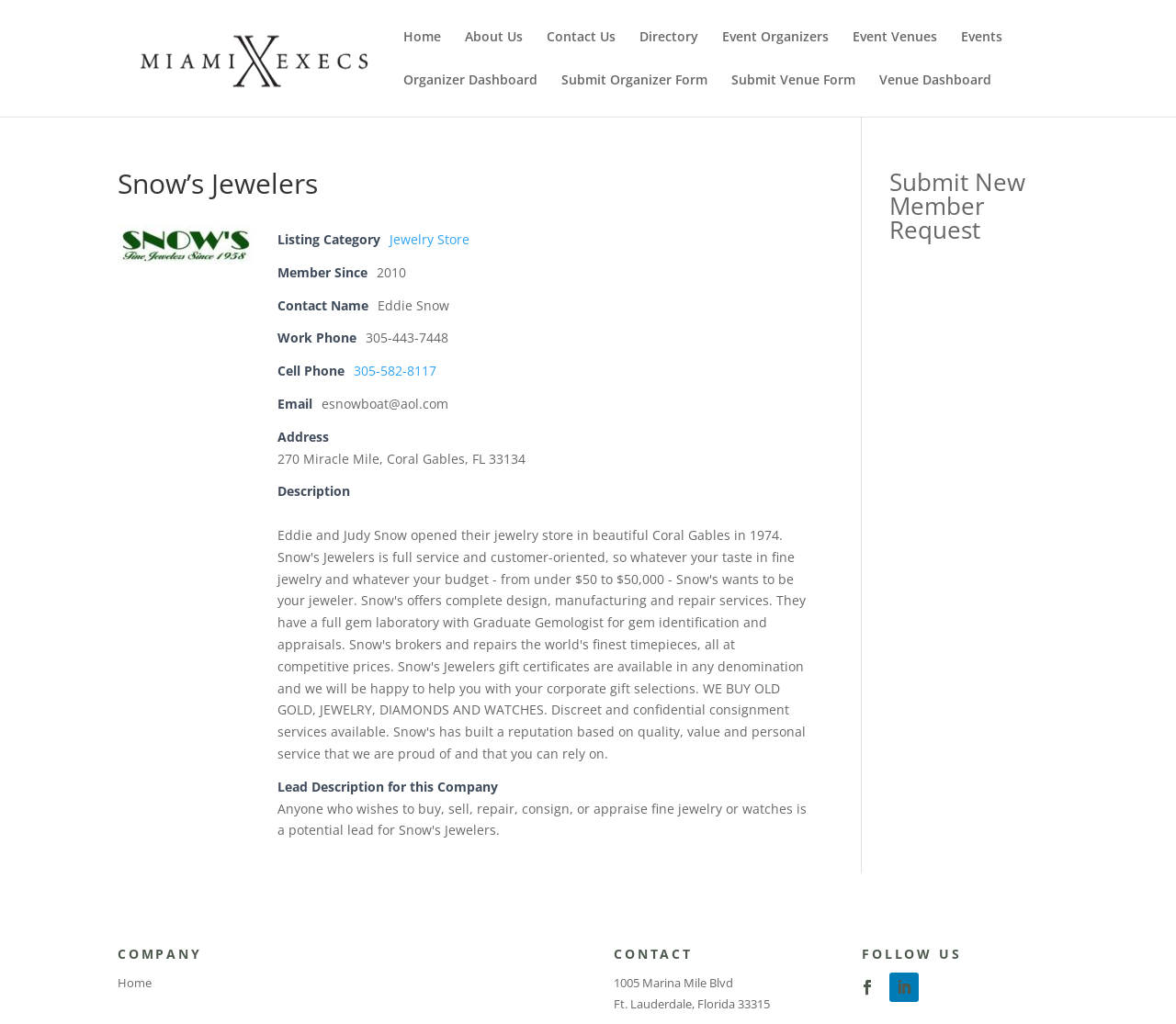Answer the following inquiry with a single word or phrase:
What is the name of the jewelry store?

Snow’s Jewelers